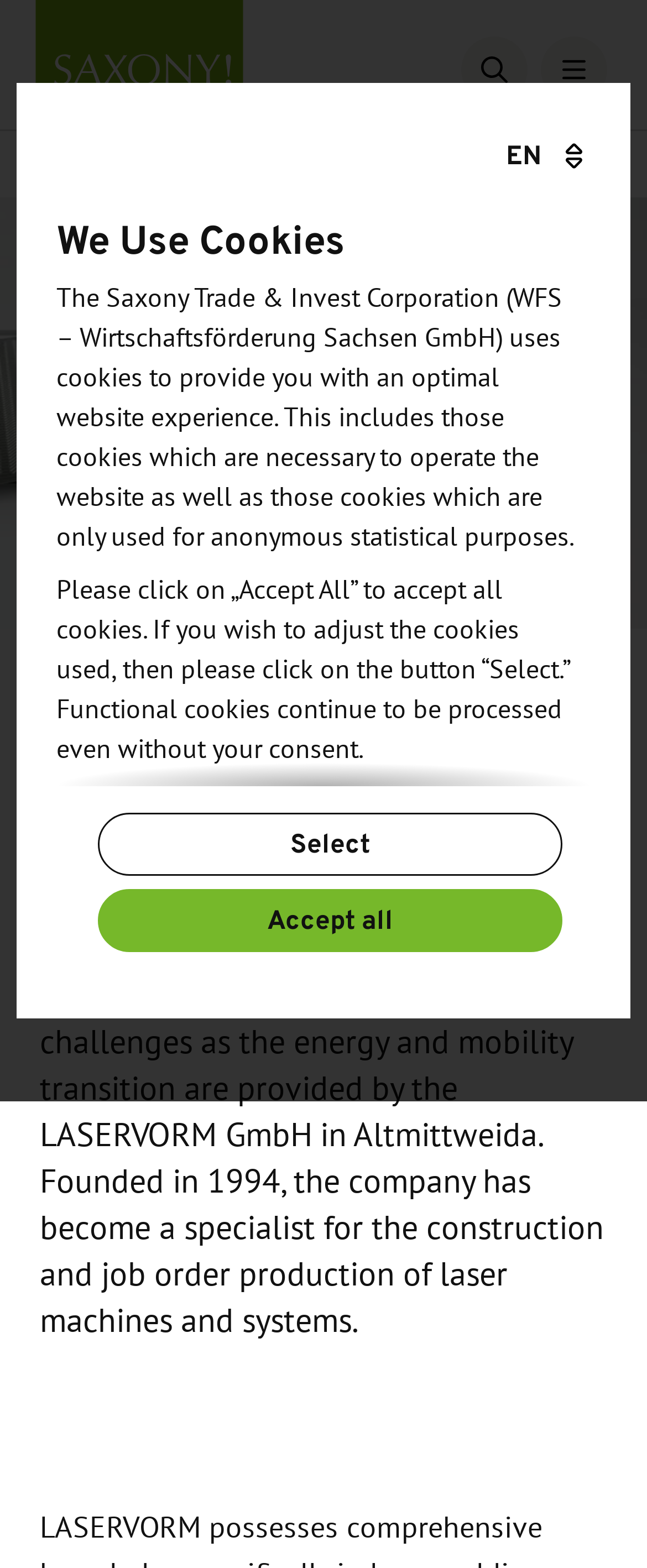Provide your answer in a single word or phrase: 
What is the topic of the image with the caption about bipolar plates?

Laser machines and systems